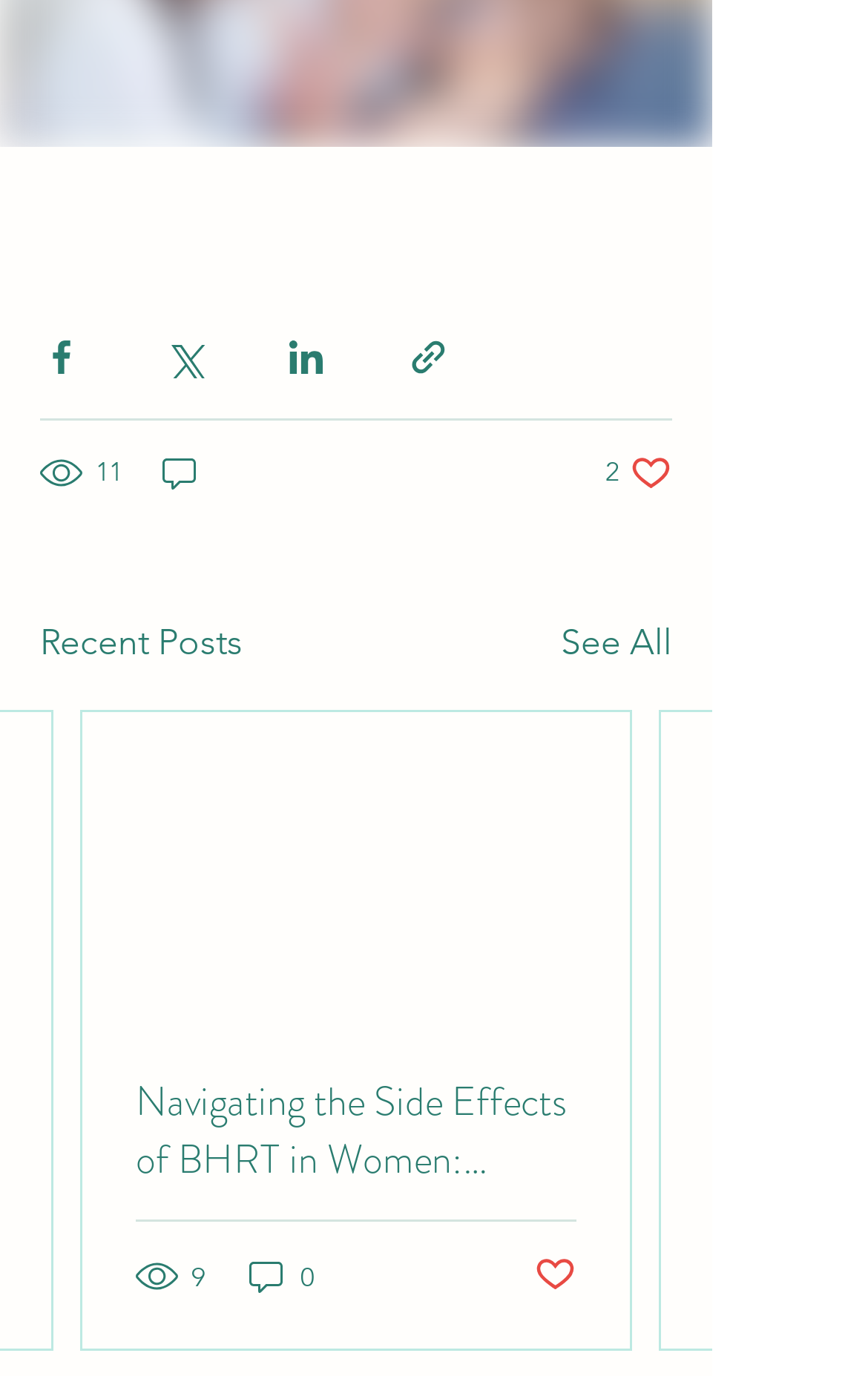Answer the question below in one word or phrase:
How many comments does the second post have?

0